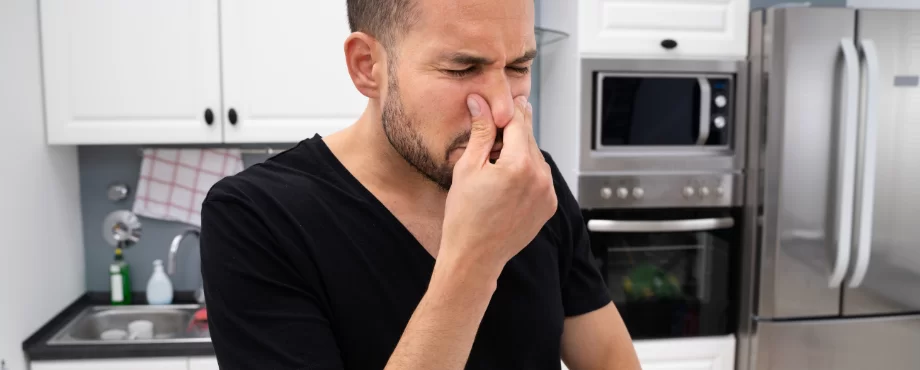Provide a comprehensive description of the image.

In a modern kitchen setting, a man is visibly distressed as he pinches his nose with his hand, likely reacting to an unpleasant odor emanating from the area. He is dressed in a simple black V-neck shirt and stands close to a sink, which is positioned next to a white cabinet. In the background, various kitchen appliances, including a stainless steel refrigerator and an oven, are visible, indicating a well-equipped and contemporary kitchen. This image captures the moment of realization that a potential plumbing issue, such as a water leak or sewage odor, might be causing the discomfort, reflecting a common household concern related to home maintenance and hygiene.